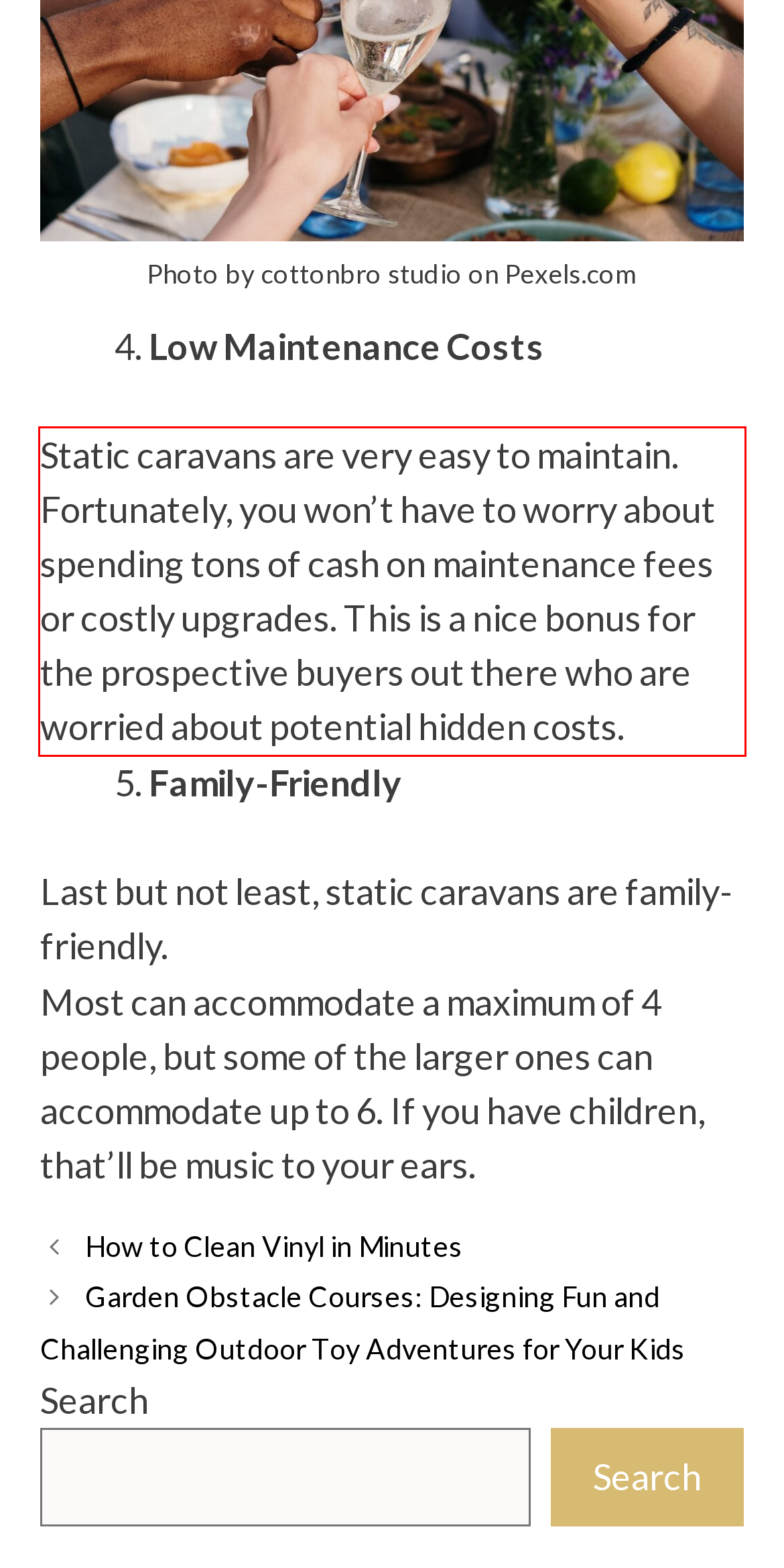You are looking at a screenshot of a webpage with a red rectangle bounding box. Use OCR to identify and extract the text content found inside this red bounding box.

Static caravans are very easy to maintain. Fortunately, you won’t have to worry about spending tons of cash on maintenance fees or costly upgrades. This is a nice bonus for the prospective buyers out there who are worried about potential hidden costs.